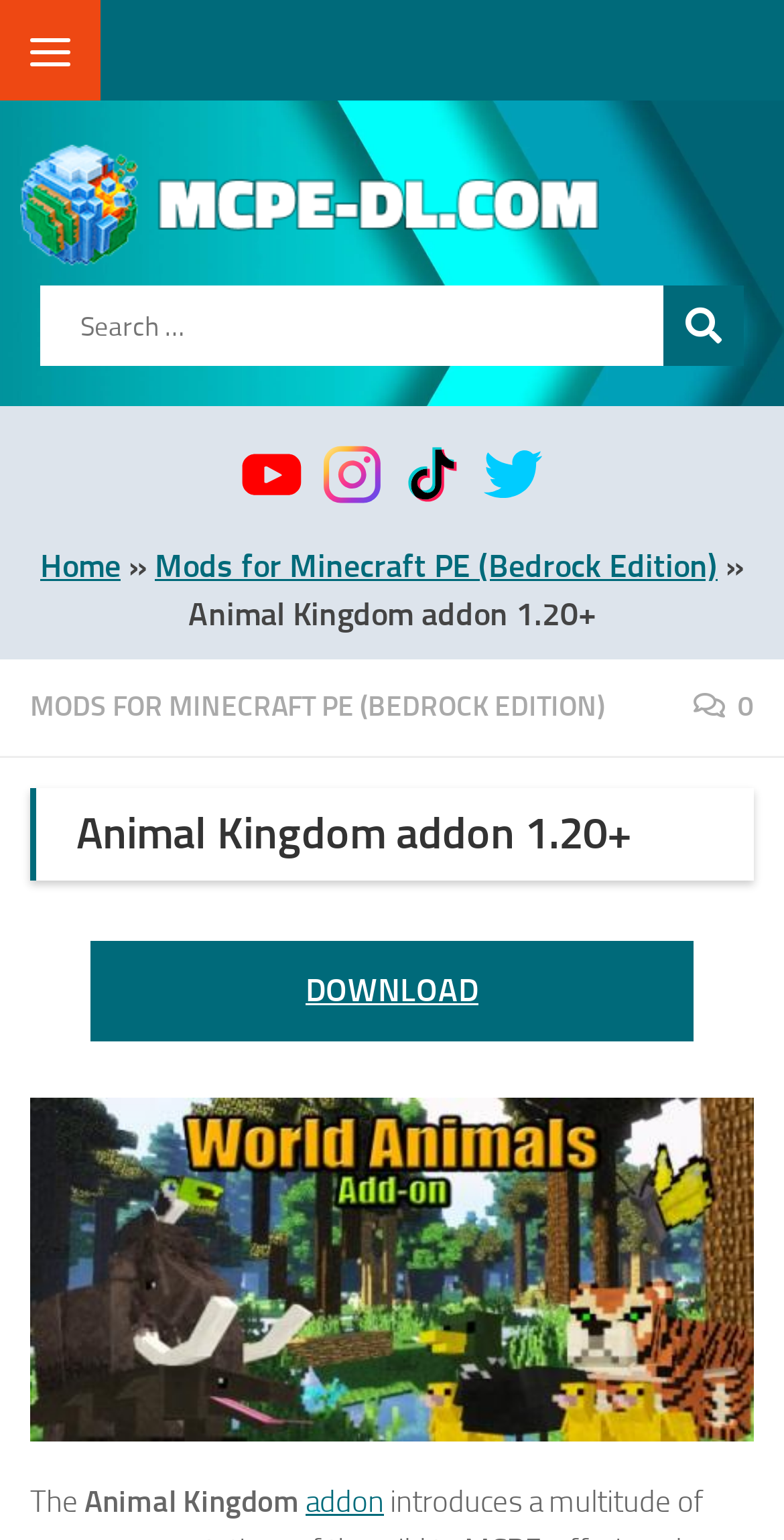Provide the bounding box coordinates for the specified HTML element described in this description: "title="MCPE-DL | Home page"". The coordinates should be four float numbers ranging from 0 to 1, in the format [left, top, right, bottom].

[0.026, 0.094, 0.987, 0.172]